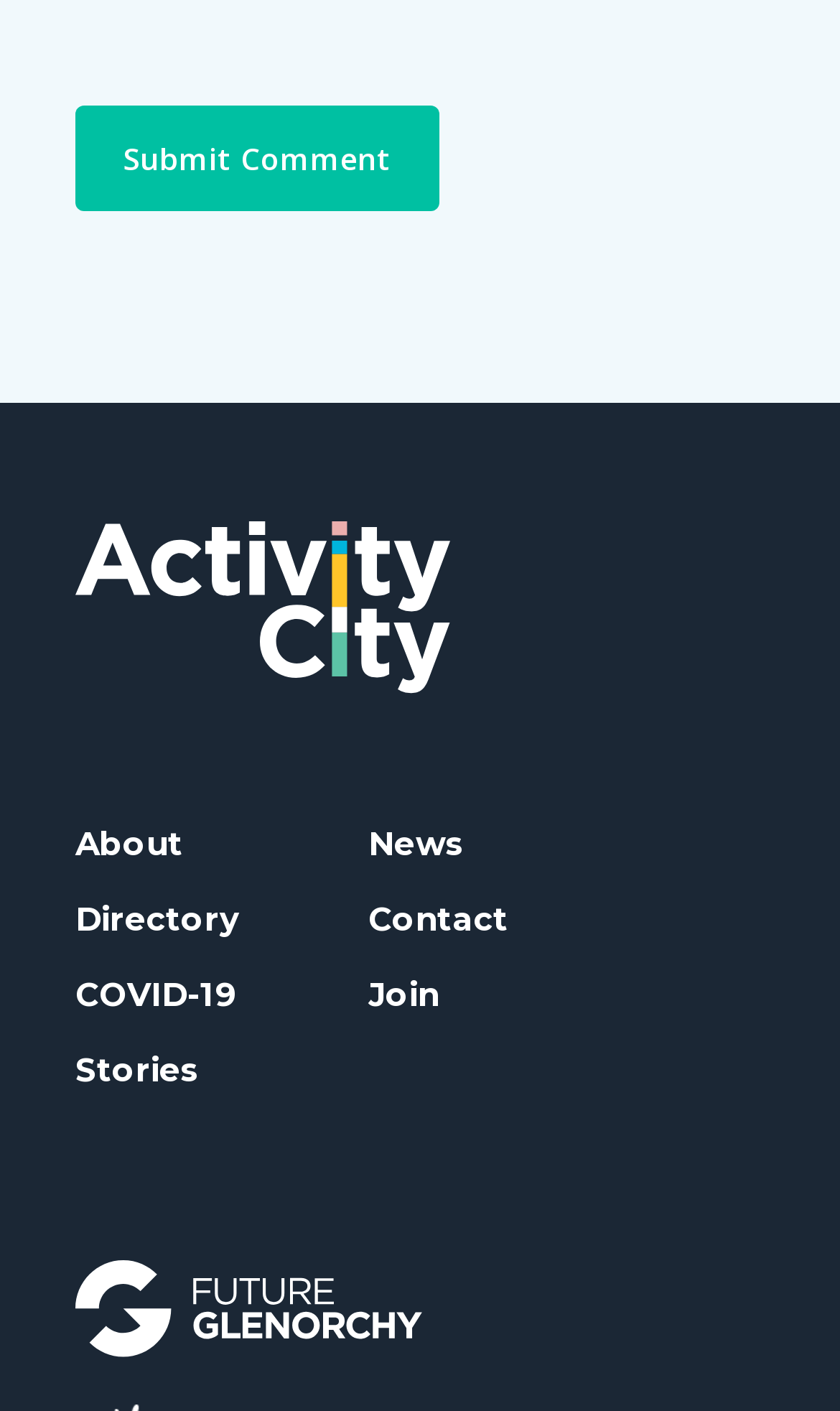Locate the coordinates of the bounding box for the clickable region that fulfills this instruction: "Click the 'Submit Comment' button".

[0.09, 0.075, 0.523, 0.15]